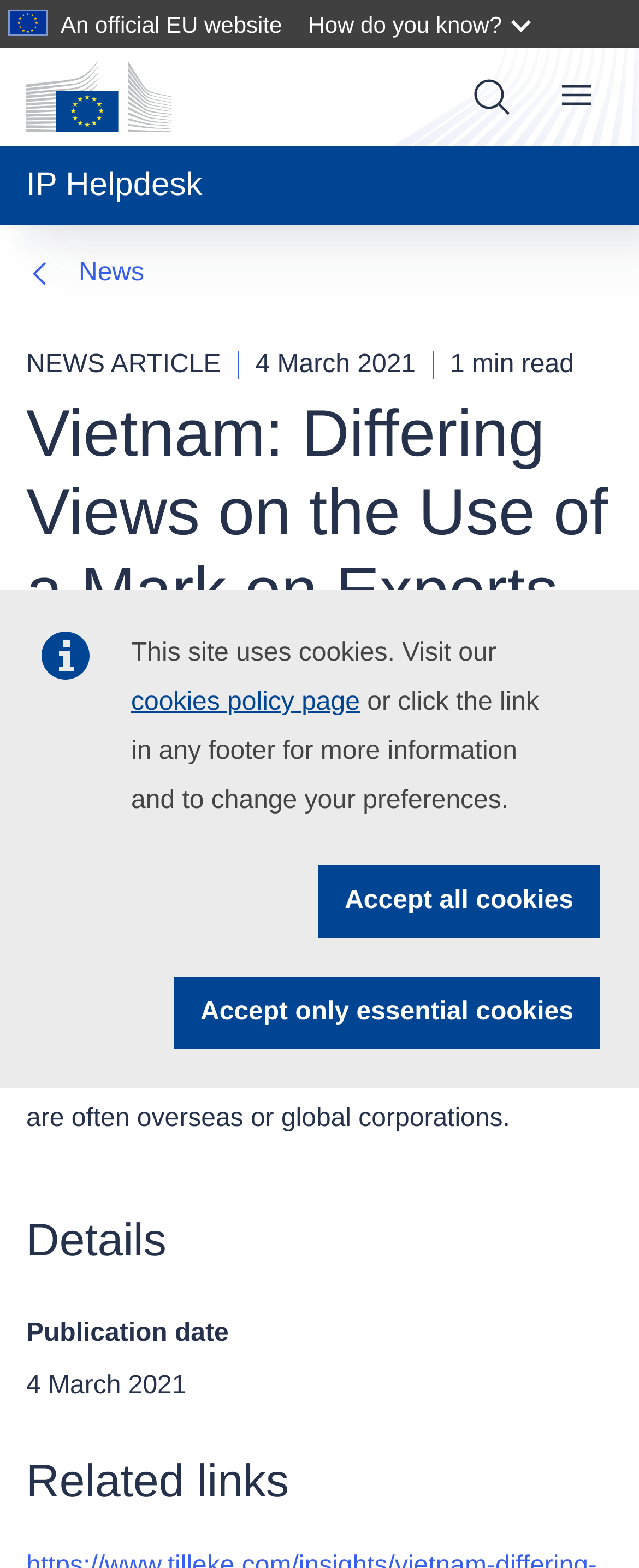Locate the bounding box coordinates of the clickable region necessary to complete the following instruction: "Read news". Provide the coordinates in the format of four float numbers between 0 and 1, i.e., [left, top, right, bottom].

[0.123, 0.16, 0.226, 0.189]